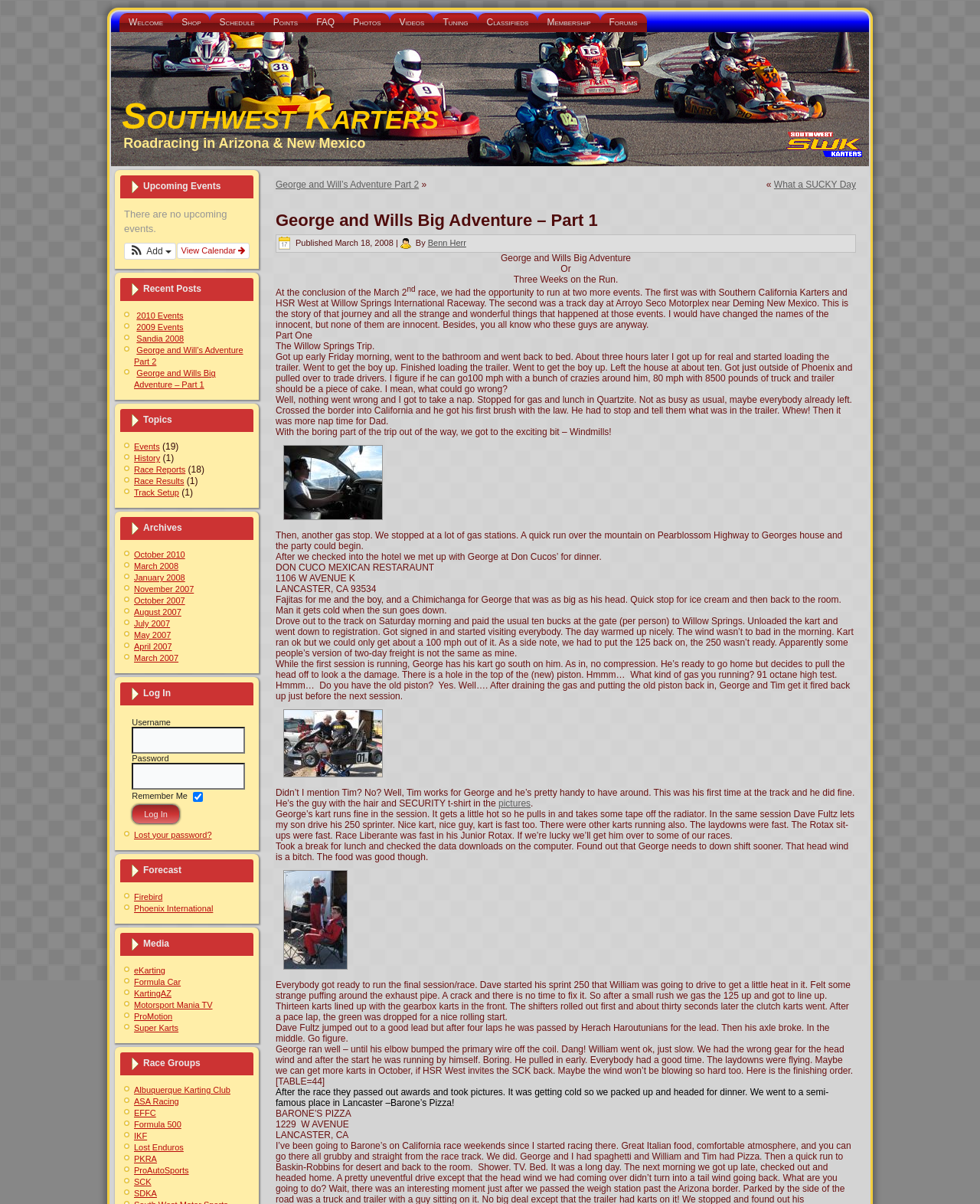Please locate the bounding box coordinates of the element that should be clicked to complete the given instruction: "View the '2010 Events' page".

[0.139, 0.258, 0.187, 0.266]